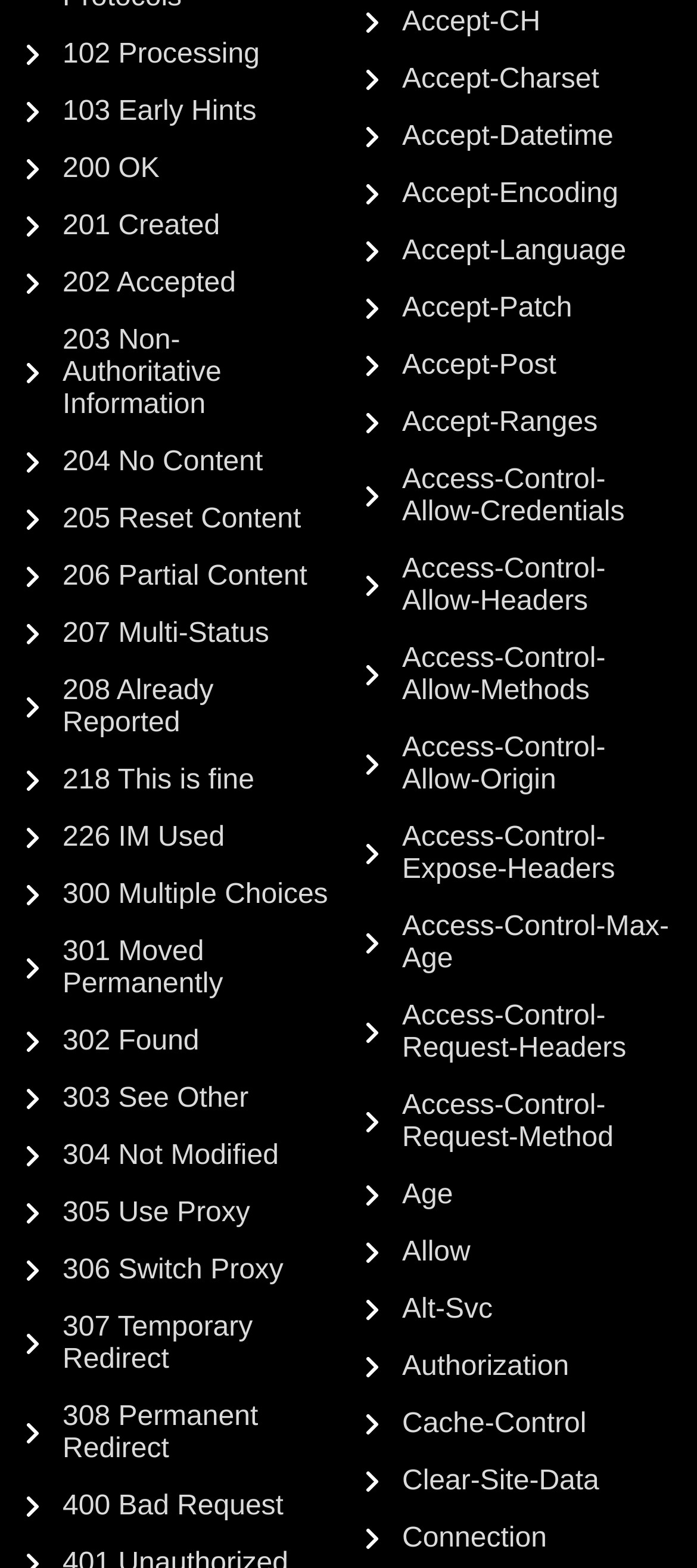Answer the question in a single word or phrase:
How many HTTP status codes are listed in the left column?

21